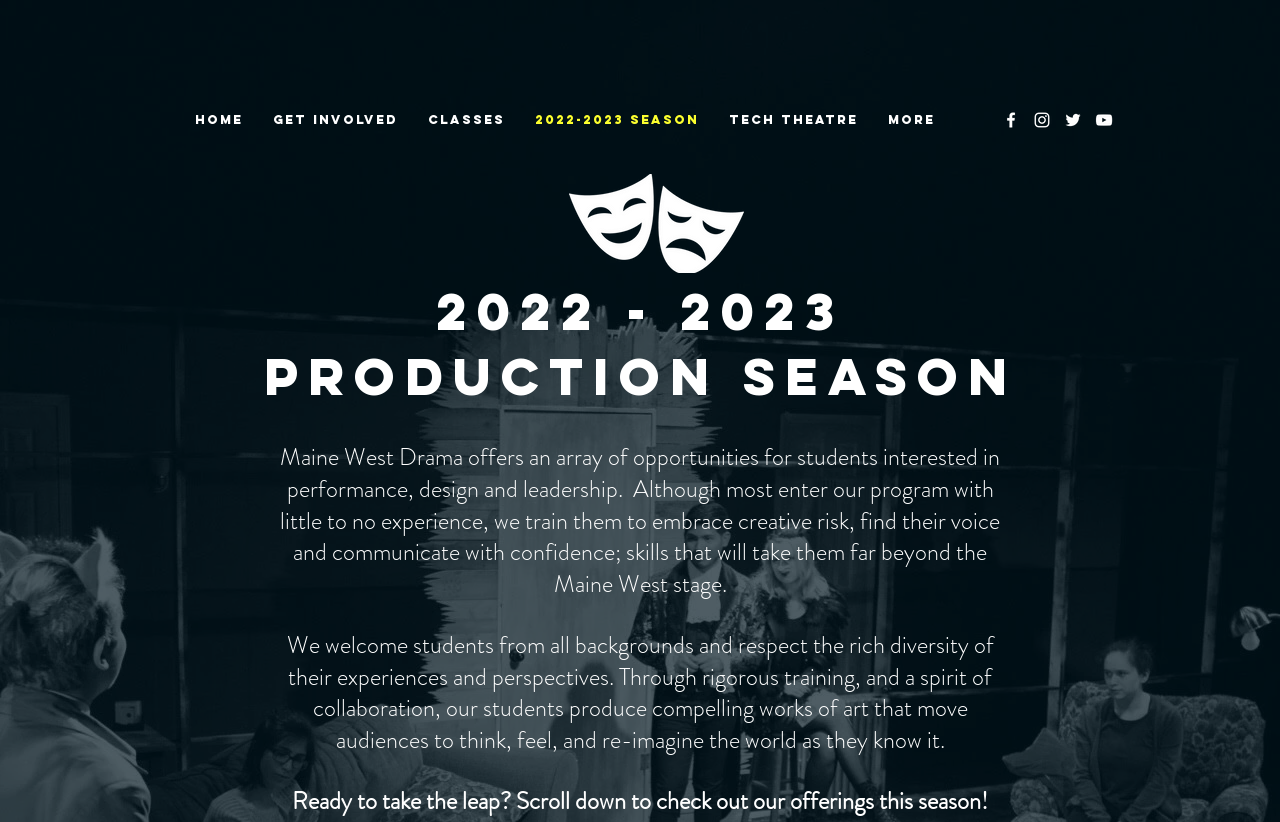Locate the bounding box coordinates of the clickable region to complete the following instruction: "Go to the HOME page."

[0.141, 0.116, 0.202, 0.176]